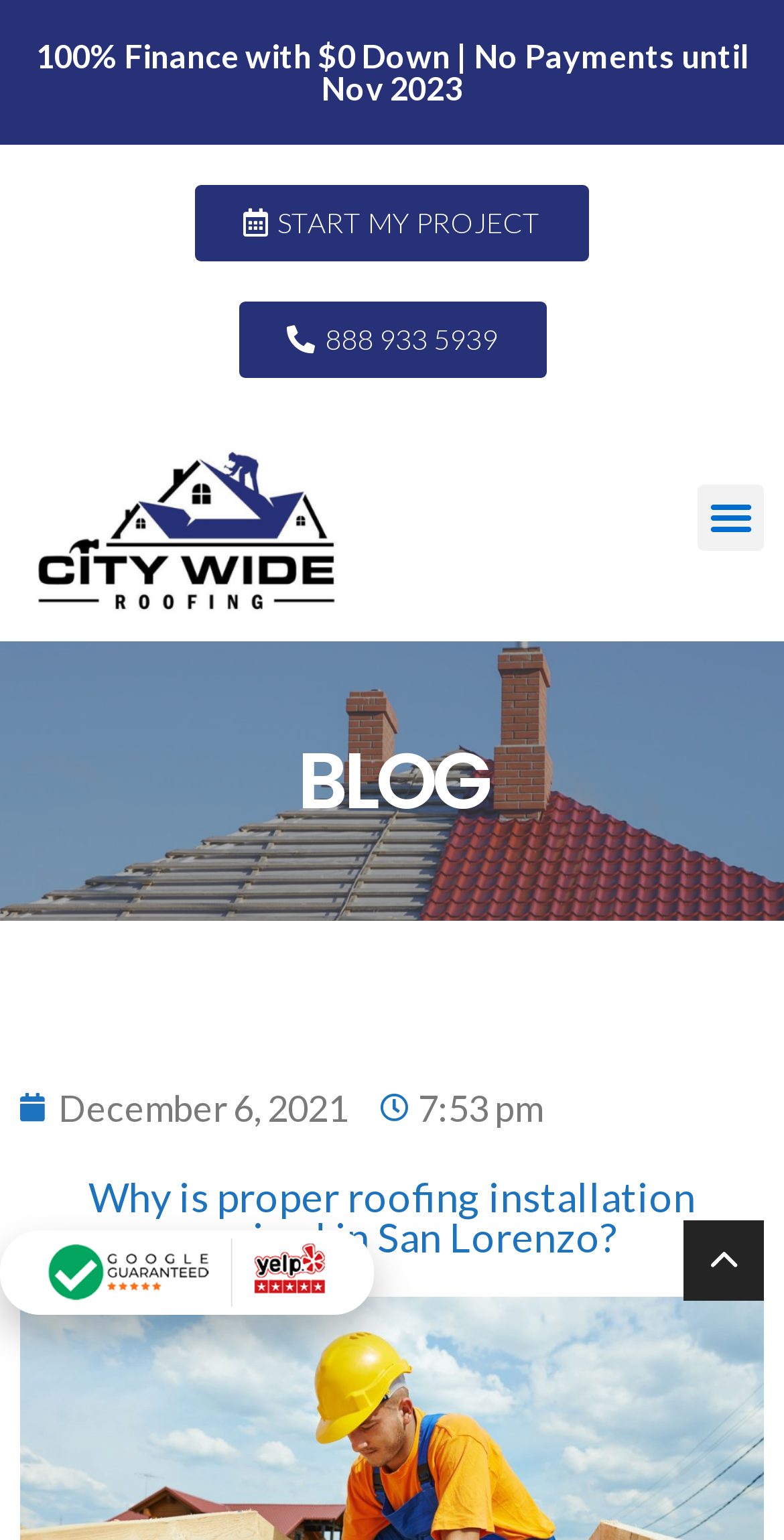What is the date of the blog post?
Using the image as a reference, give an elaborate response to the question.

I found the date by looking at the link element with the text 'December 6, 2021' which is located in the middle of the webpage, indicating it's a blog post date.